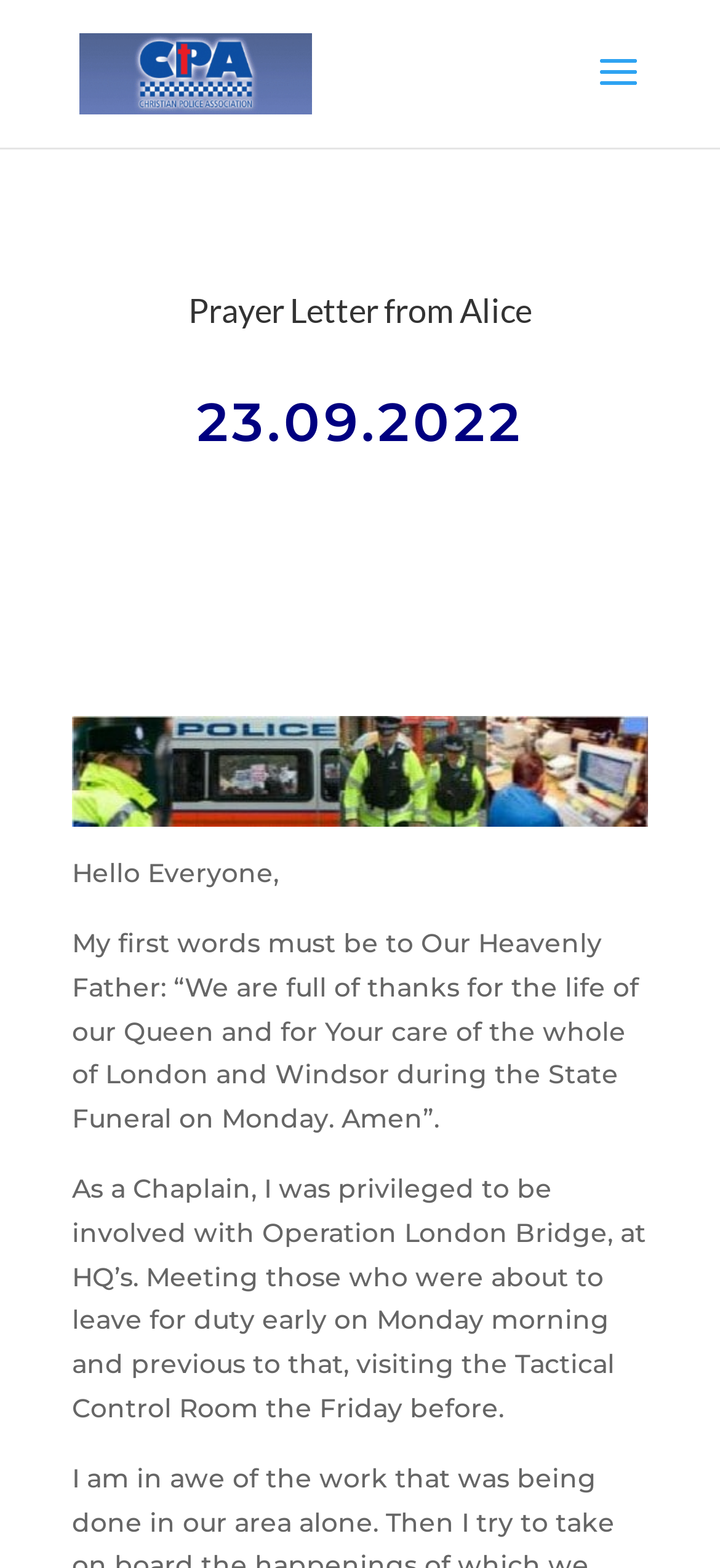Consider the image and give a detailed and elaborate answer to the question: 
What is the date of the prayer letter?

I found the date of the prayer letter by looking at the static text element with the content '23.09.2022' which is located below the heading 'Prayer Letter from Alice'.